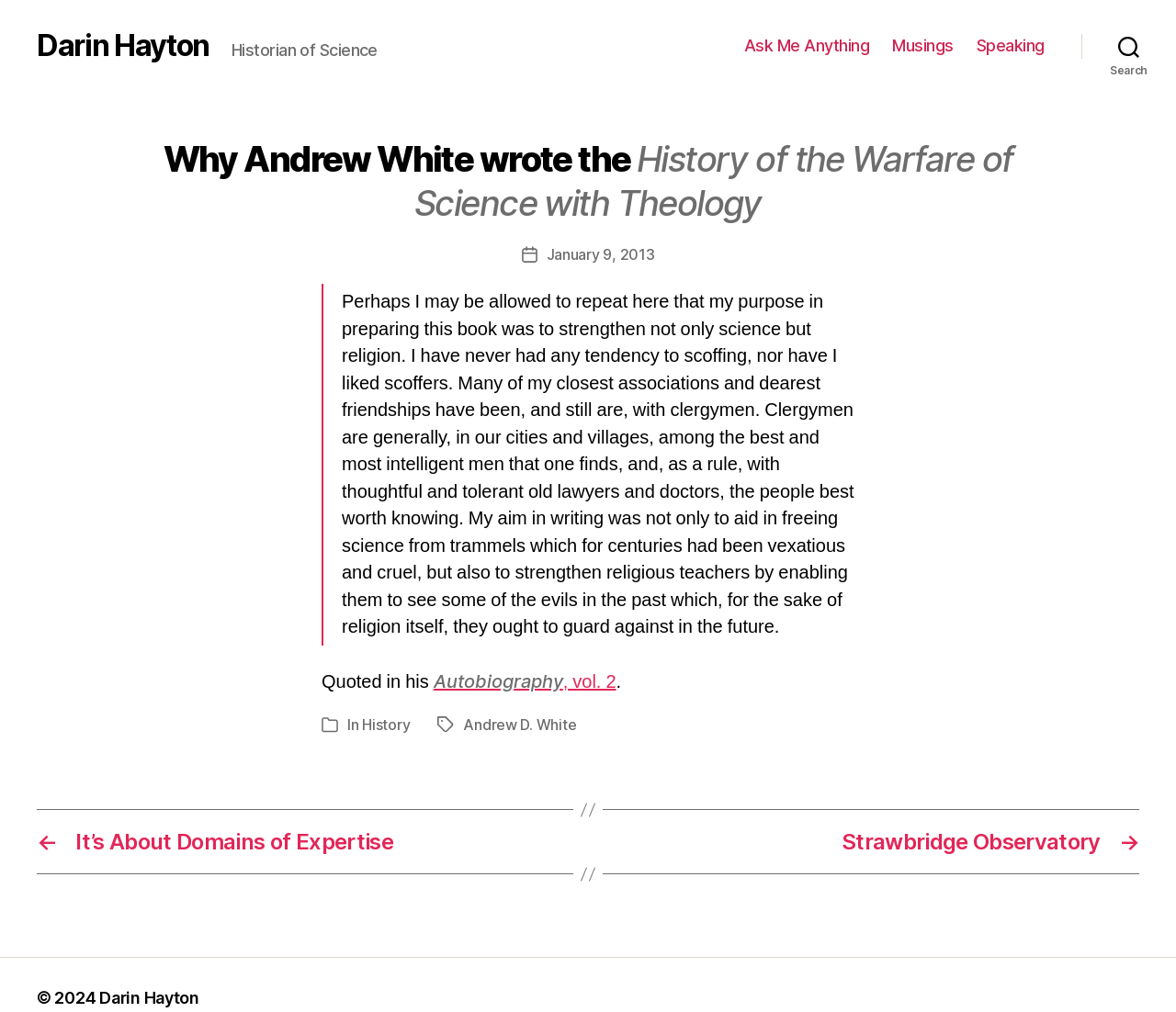Construct a thorough caption encompassing all aspects of the webpage.

This webpage is about an article written by Darin Hayton, a historian of science, discussing why Andrew White wrote the History of the Warfare of Science with Theology. At the top of the page, there is a link to the author's name, followed by a brief description of his profession. 

On the top right side, there is a horizontal navigation menu with four links: "Ask Me Anything", "Musings", "Speaking", and a "Search" button. 

The main content of the page is an article with a heading that matches the title of the webpage. Below the heading, there is a post date, "January 9, 2013", and a blockquote with a long quote from Andrew White's autobiography, where he explains his purpose in writing the book. 

The quote is followed by a citation, "Quoted in his Autobiography, vol. 2", and some categorization information, including categories and tags. The categories are "History", and the tags include "Andrew D. White". 

Below the article, there is a navigation menu with two links to other posts, "It’s About Domains of Expertise" and "Strawbridge Observatory". At the very bottom of the page, there is a copyright notice, "© 2024", and a link to the author's name again.